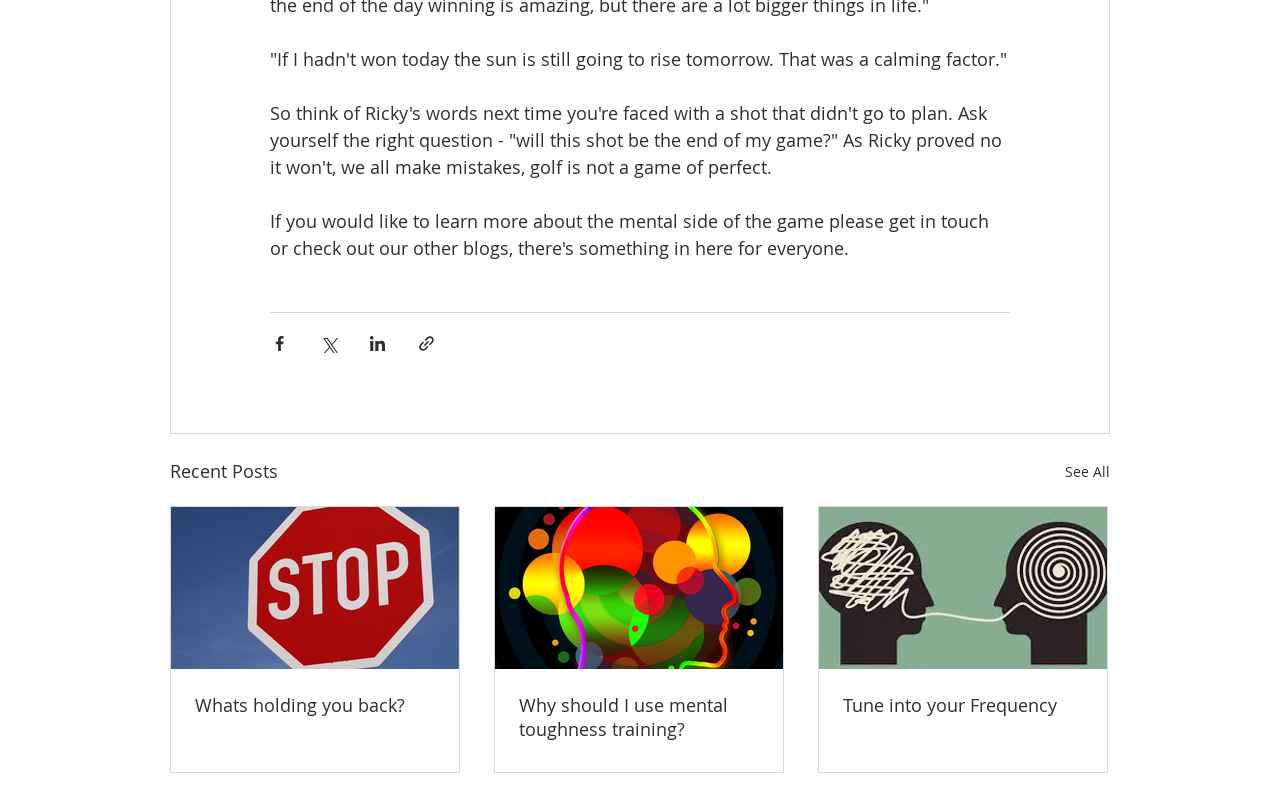Indicate the bounding box coordinates of the element that needs to be clicked to satisfy the following instruction: "Share via Facebook". The coordinates should be four float numbers between 0 and 1, i.e., [left, top, right, bottom].

[0.211, 0.412, 0.226, 0.436]